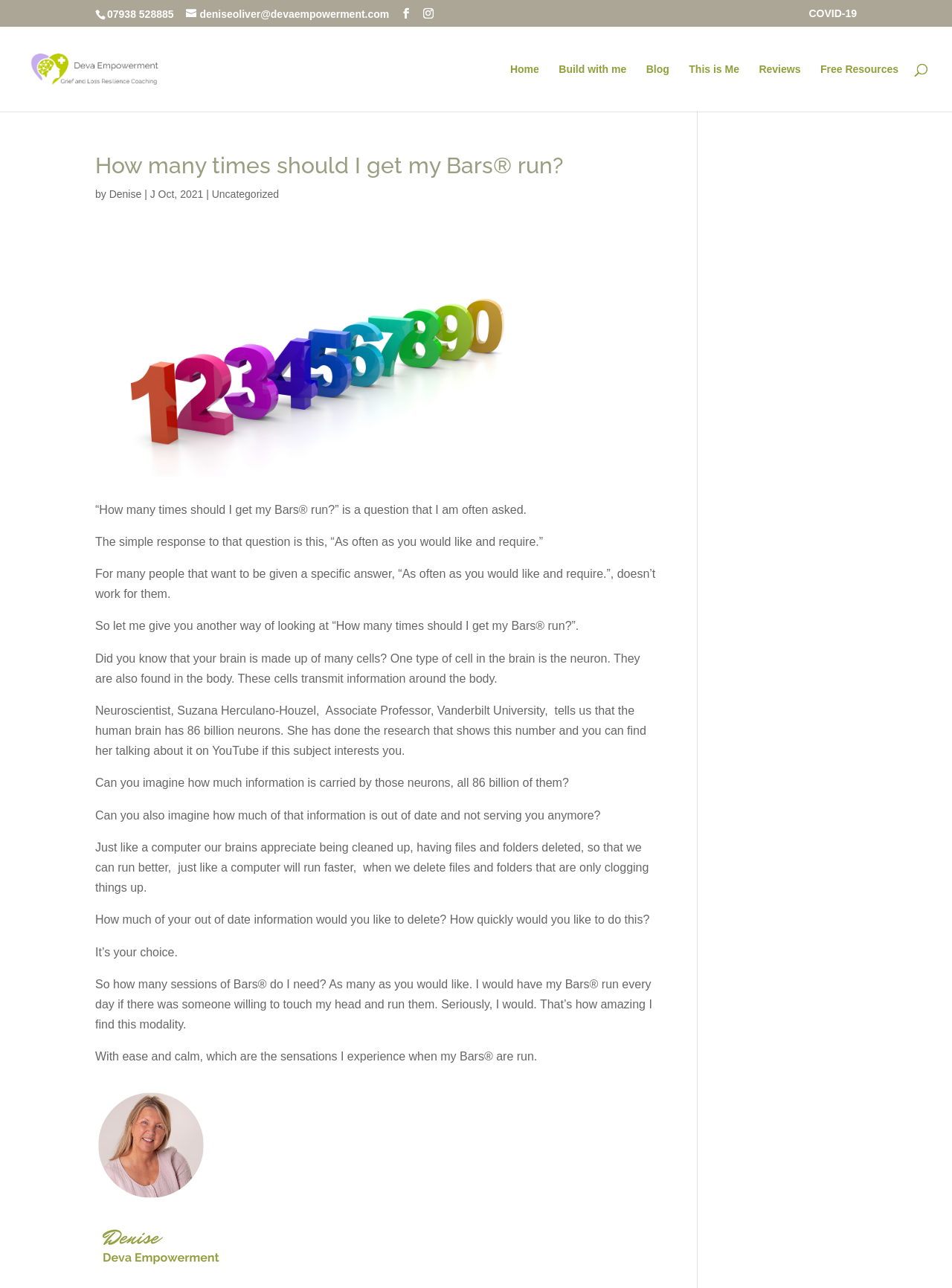What is the phone number on the top left?
Provide an in-depth and detailed answer to the question.

I found the phone number by looking at the top left section of the webpage, where I saw a static text element with the phone number '07938 528885'.